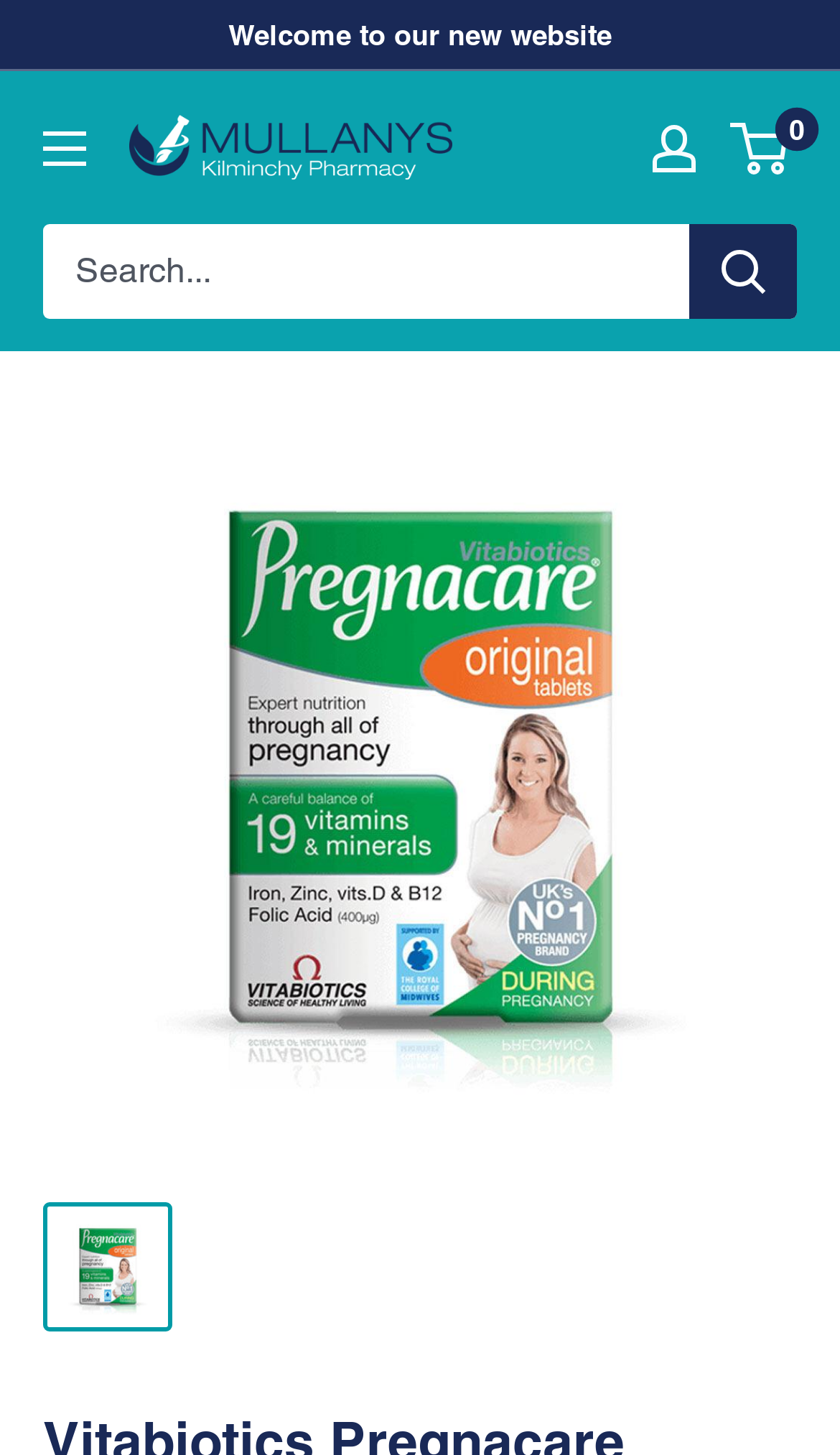What is the name of the pharmacy?
We need a detailed and meticulous answer to the question.

I found the answer by looking at the link element with the text 'Mullanys Kilminchy Pharmacy' which is accompanied by an image with the same name.